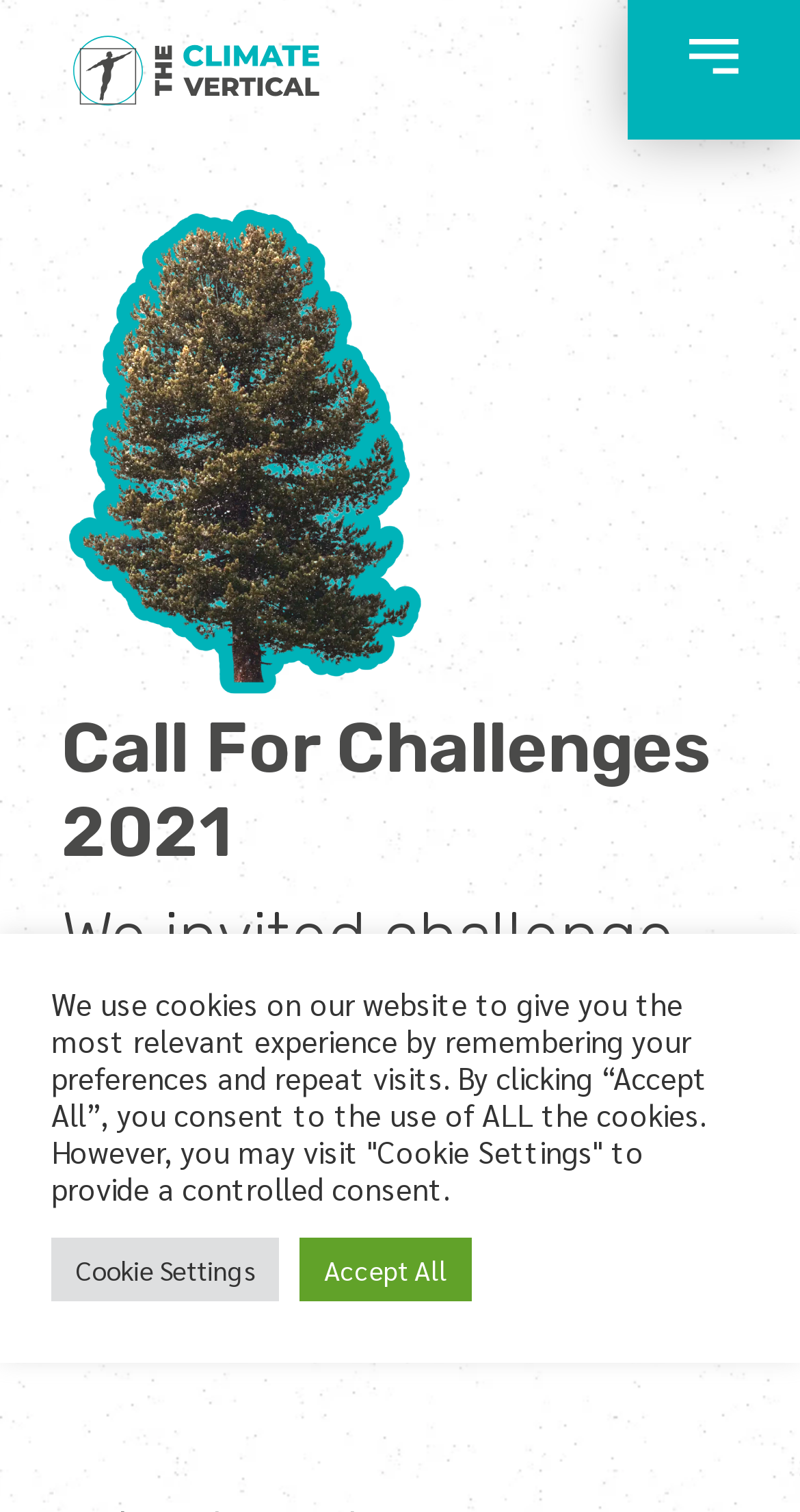What type of image is located at the top right corner?
Please ensure your answer to the question is detailed and covers all necessary aspects.

By analyzing the bounding box coordinates, I found that the image with the description 'Menu' is located at the top right corner of the webpage.